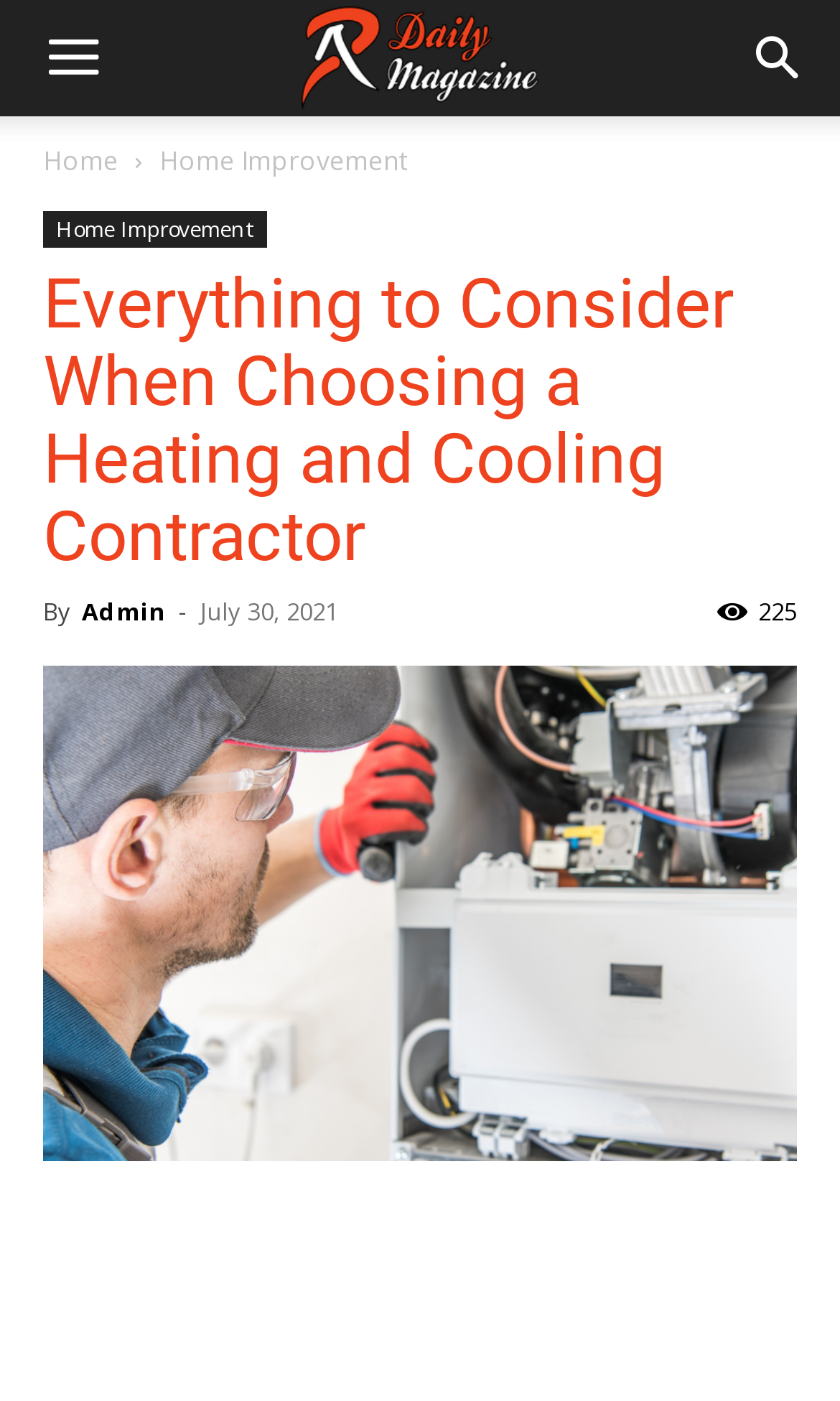How many views does the article have?
Look at the image and respond with a one-word or short-phrase answer.

225